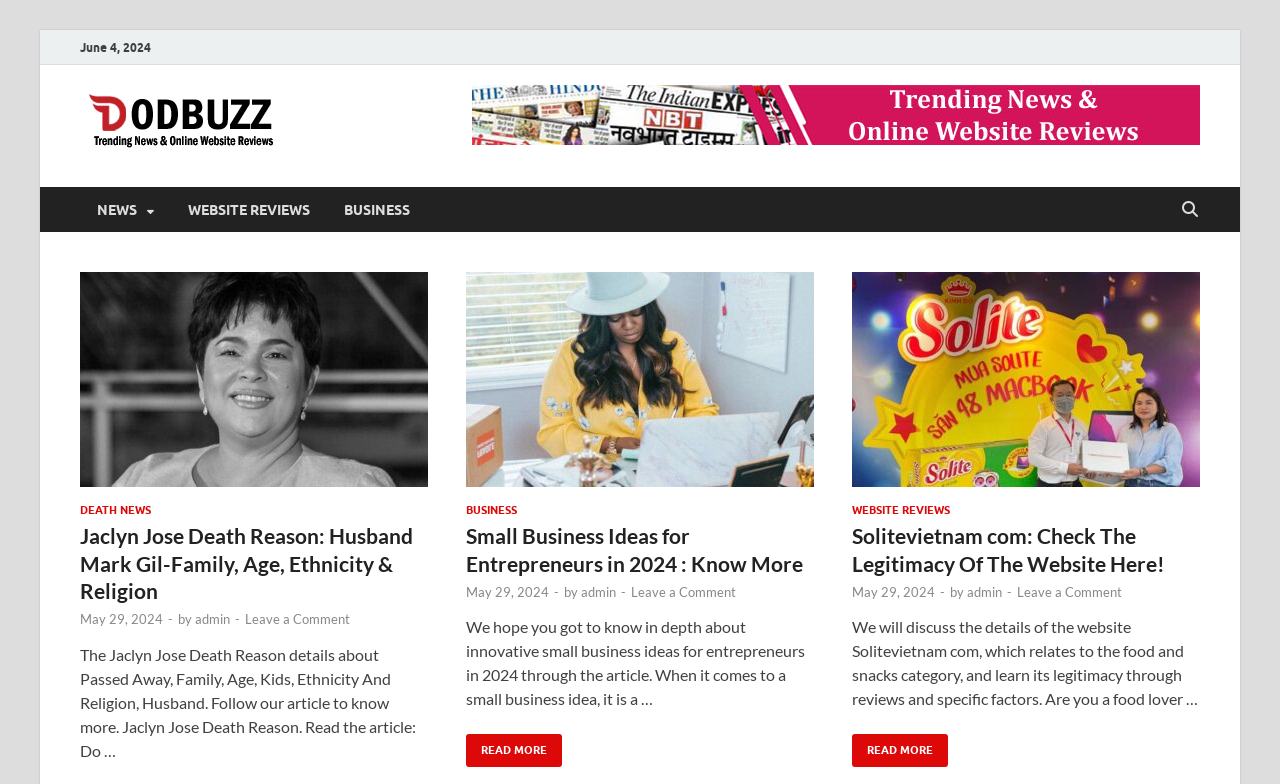Please reply to the following question using a single word or phrase: 
What is the purpose of the 'Leave a Comment' link?

To allow users to comment